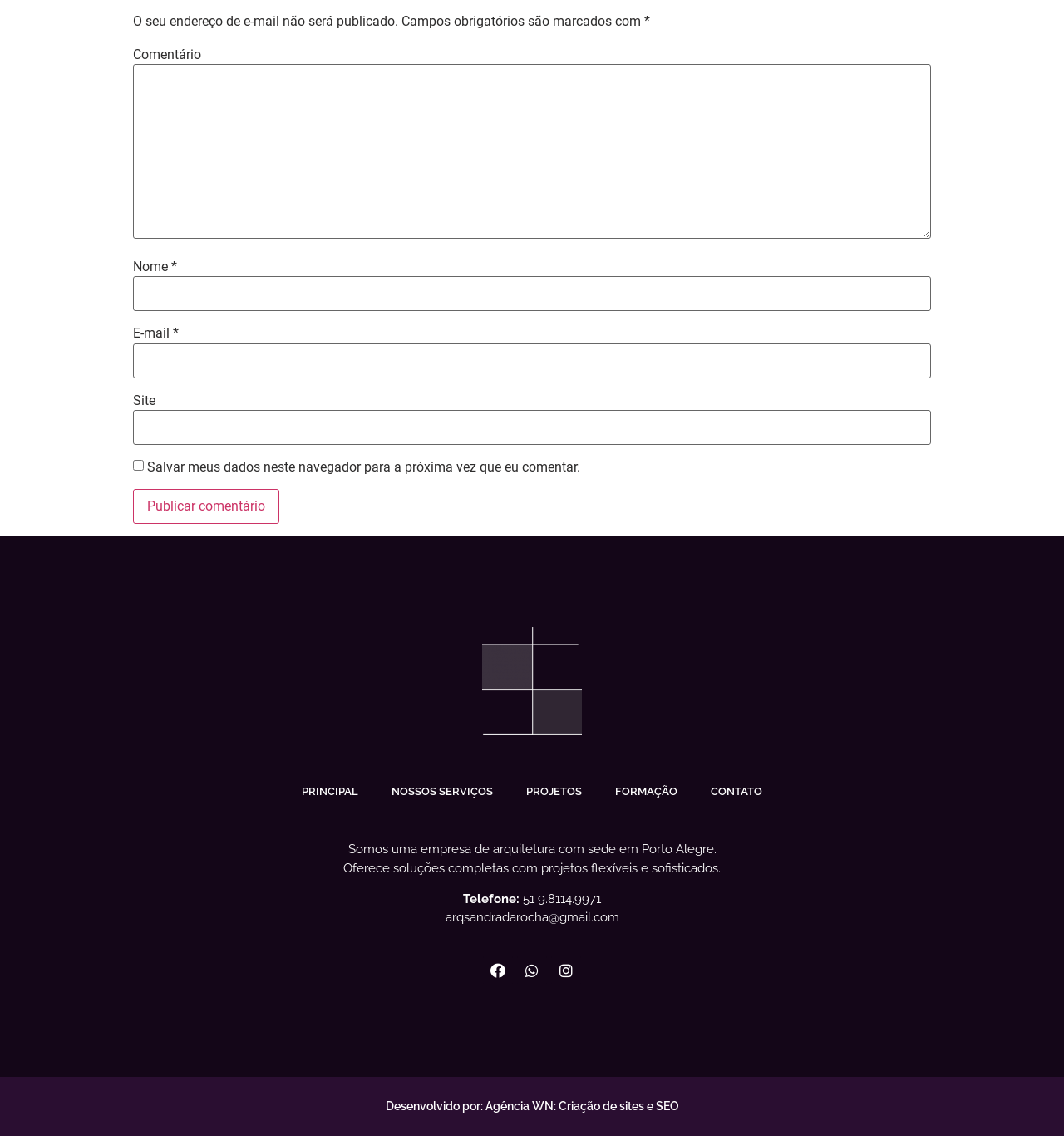What social media platforms are linked on this webpage?
Answer with a single word or short phrase according to what you see in the image.

Facebook, Whatsapp, Instagram